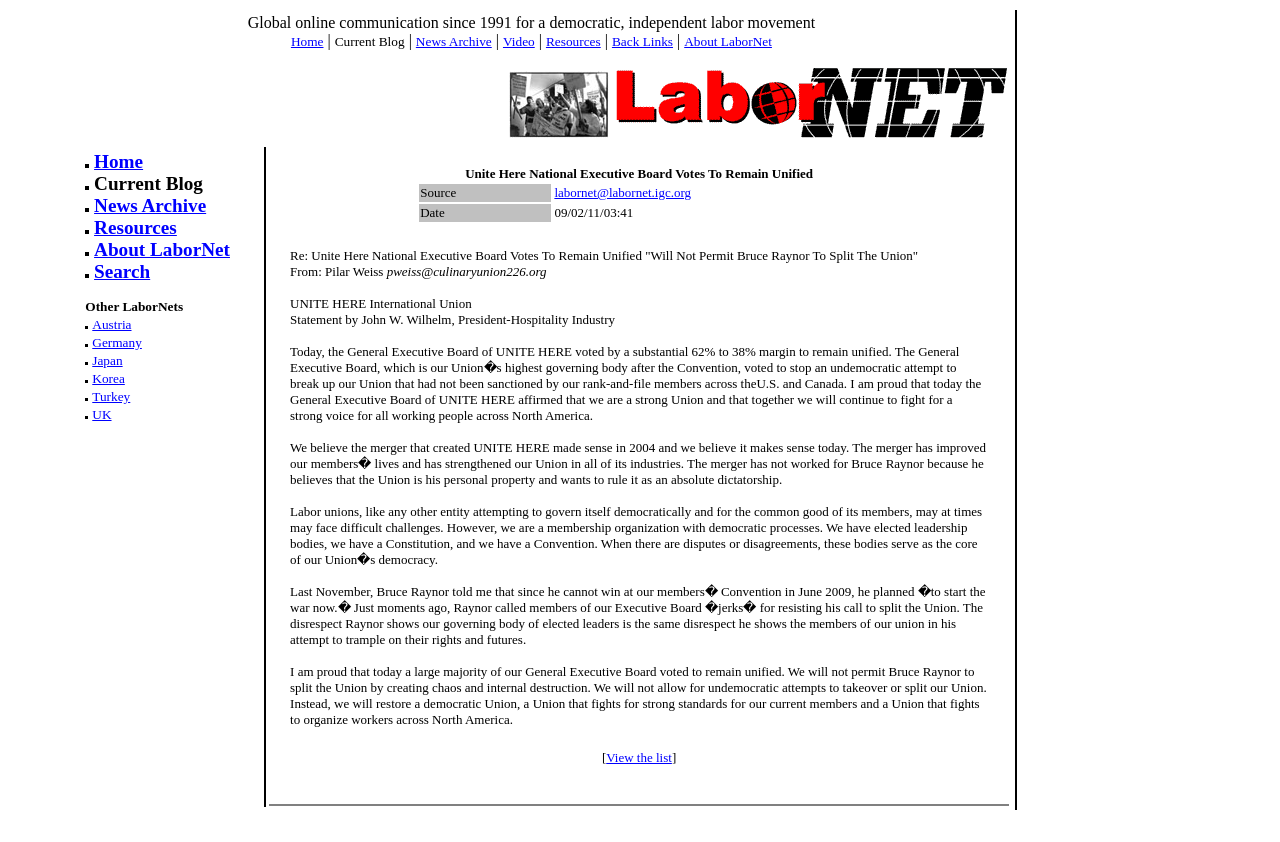Can you find the bounding box coordinates for the element to click on to achieve the instruction: "Contact labornet@labornet.igc.org"?

[0.433, 0.22, 0.54, 0.238]